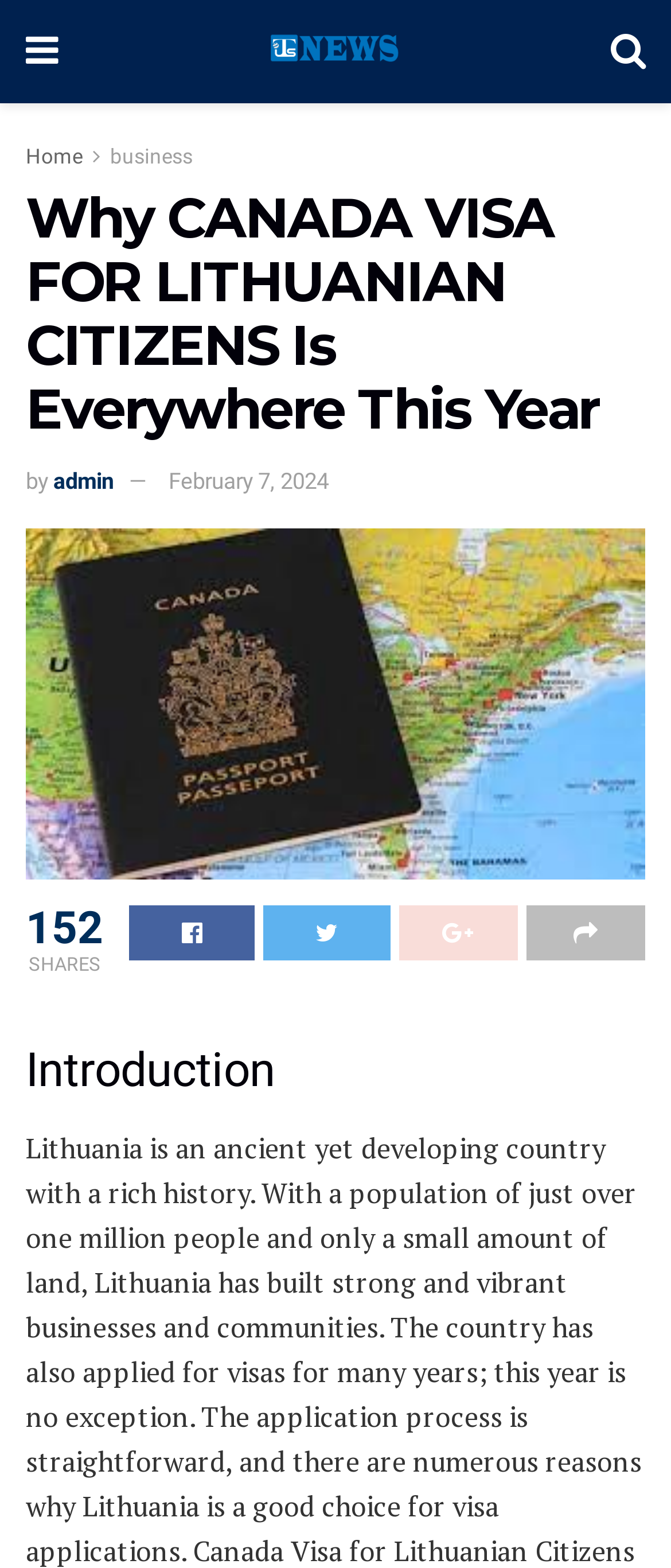What is the topic of the article?
Look at the image and construct a detailed response to the question.

The topic of the article can be found by looking at the heading with the text 'Why CANADA VISA FOR LITHUANIAN CITIZENS Is Everywhere This Year', which indicates the topic of the article.